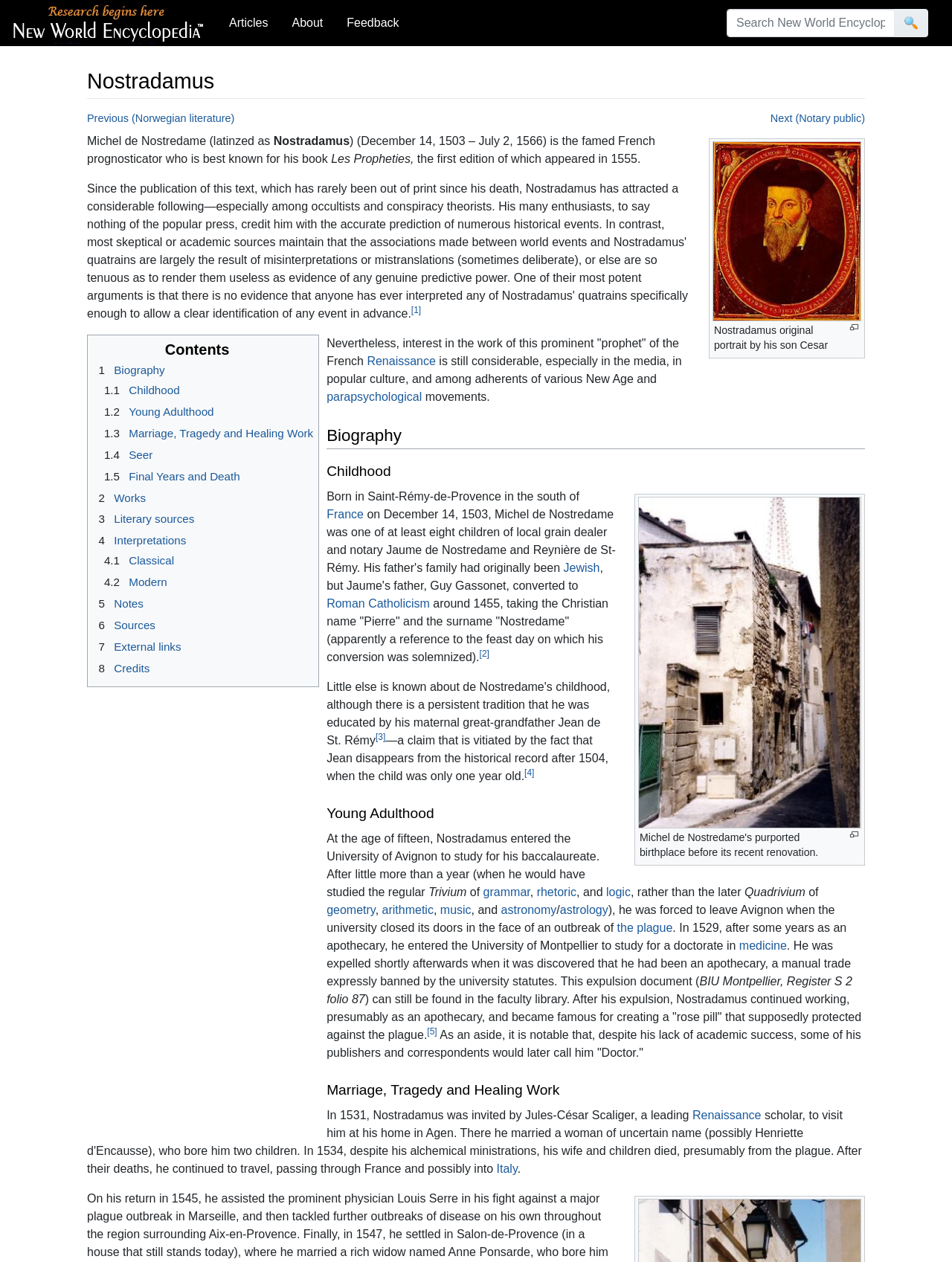Please find the bounding box coordinates of the clickable region needed to complete the following instruction: "Explore the Disparity Maps section". The bounding box coordinates must consist of four float numbers between 0 and 1, i.e., [left, top, right, bottom].

None